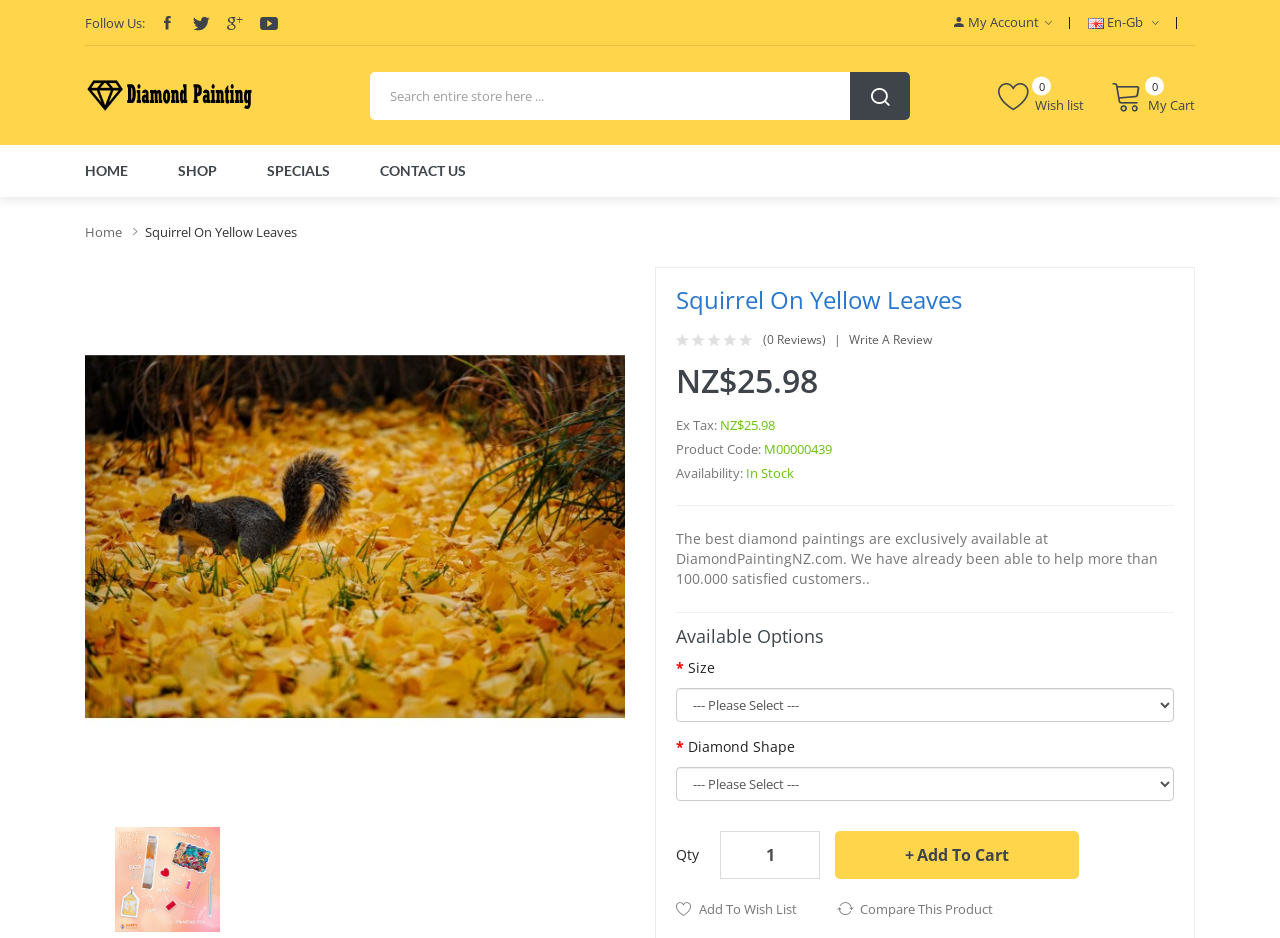What is the current quantity of the diamond painting in the cart?
Refer to the image and provide a detailed answer to the question.

I found the answer by looking at the textbox with the label 'Qty', which has a default value of '1'. This indicates that the current quantity of the diamond painting in the cart is 1.